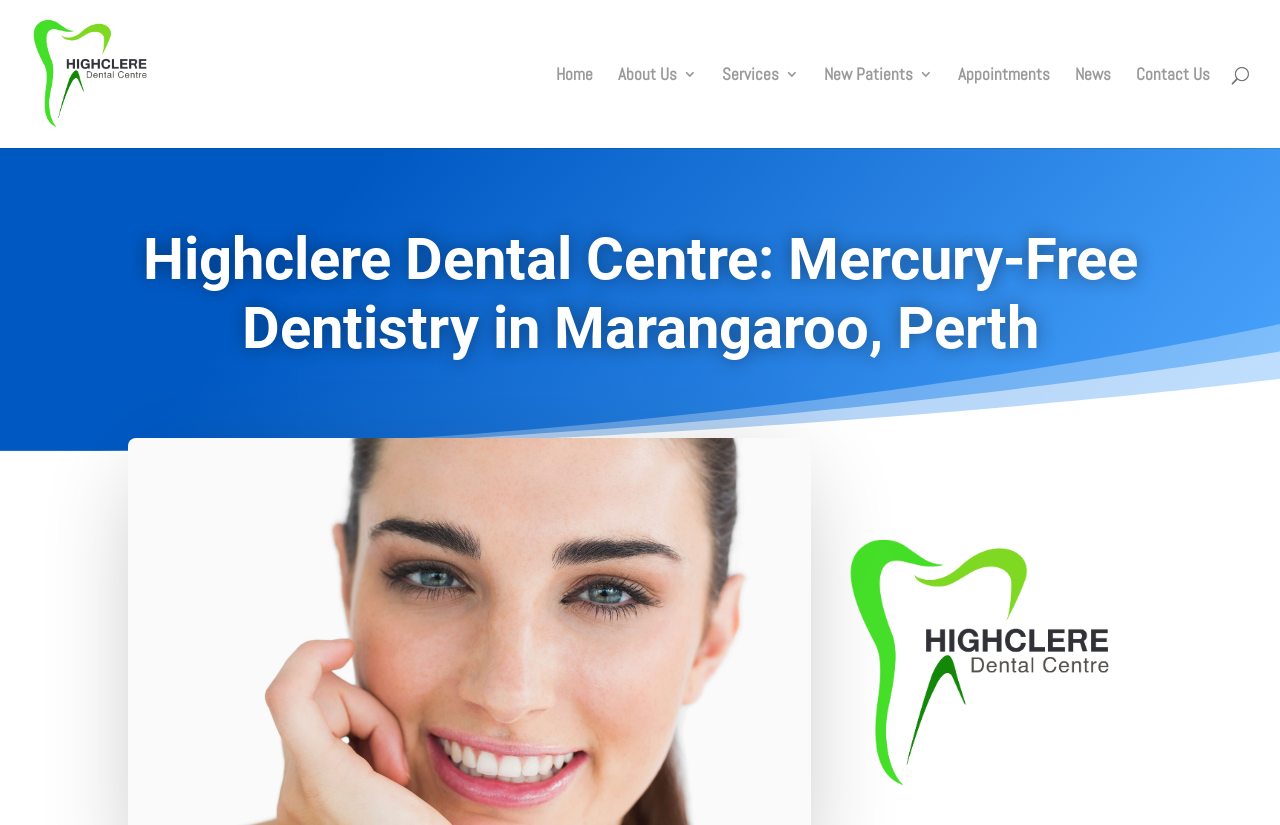Pinpoint the bounding box coordinates of the clickable element needed to complete the instruction: "contact the dental centre". The coordinates should be provided as four float numbers between 0 and 1: [left, top, right, bottom].

[0.888, 0.081, 0.945, 0.179]